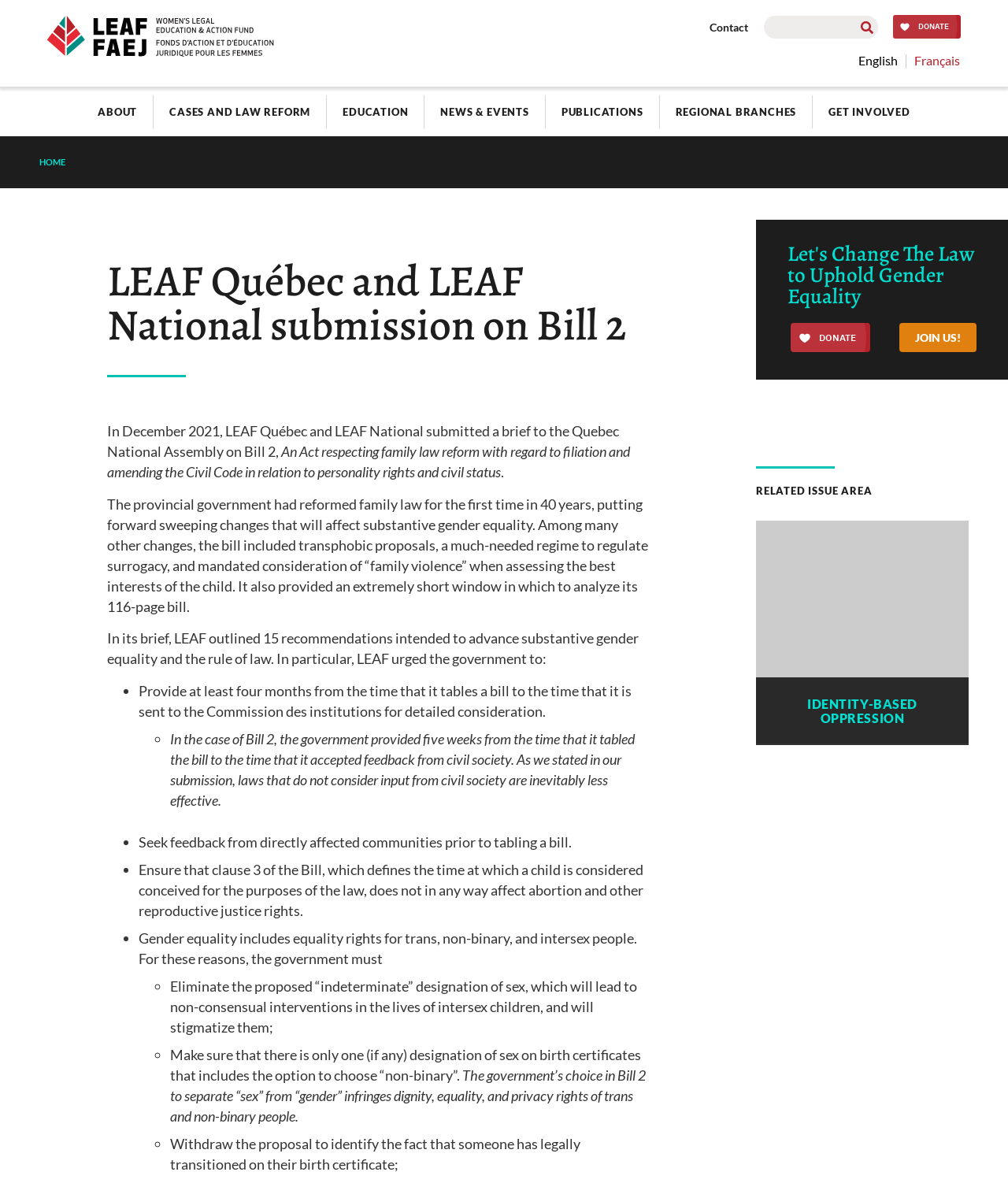Using the description: "English", determine the UI element's bounding box coordinates. Ensure the coordinates are in the format of four float numbers between 0 and 1, i.e., [left, top, right, bottom].

[0.852, 0.045, 0.891, 0.057]